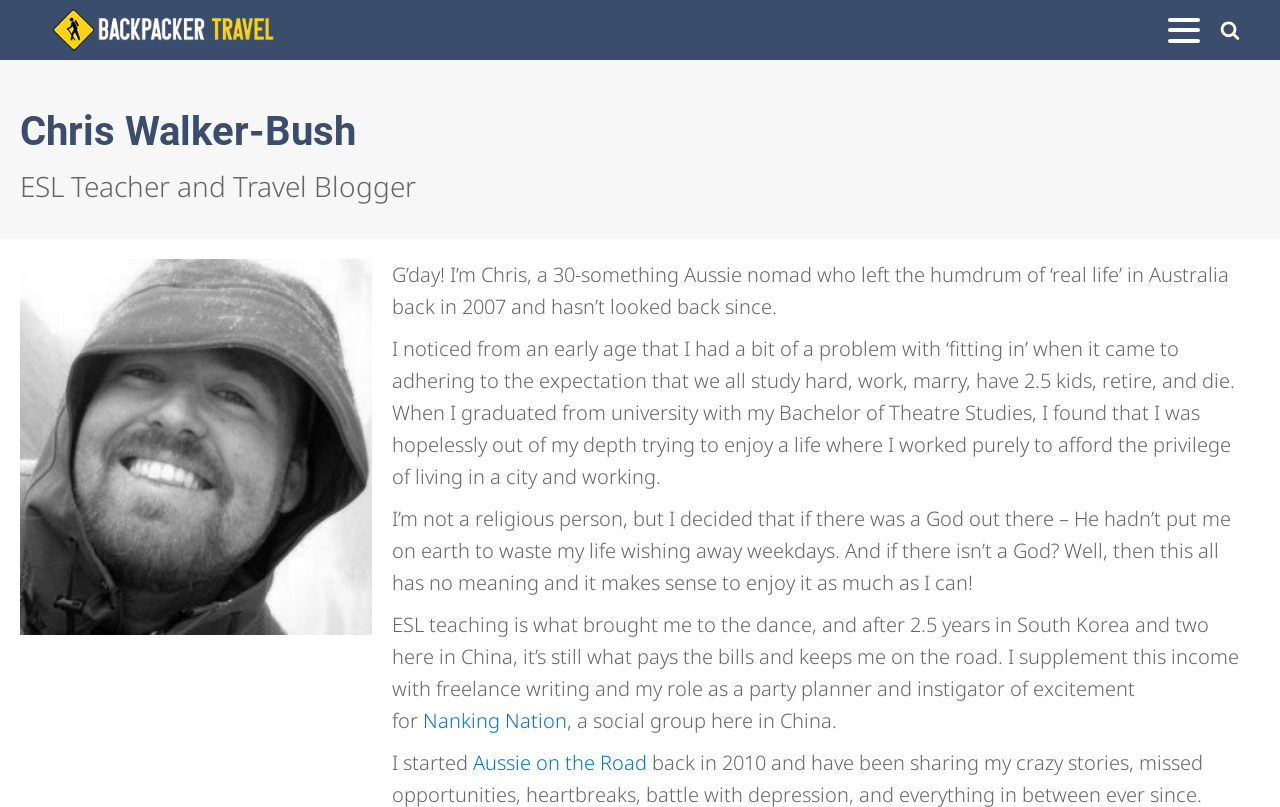What is the author's nationality?
Provide an in-depth answer to the question, covering all aspects.

I determined the answer by reading the StaticText element that mentions 'I’m Chris, a 30-something Aussie nomad...'.